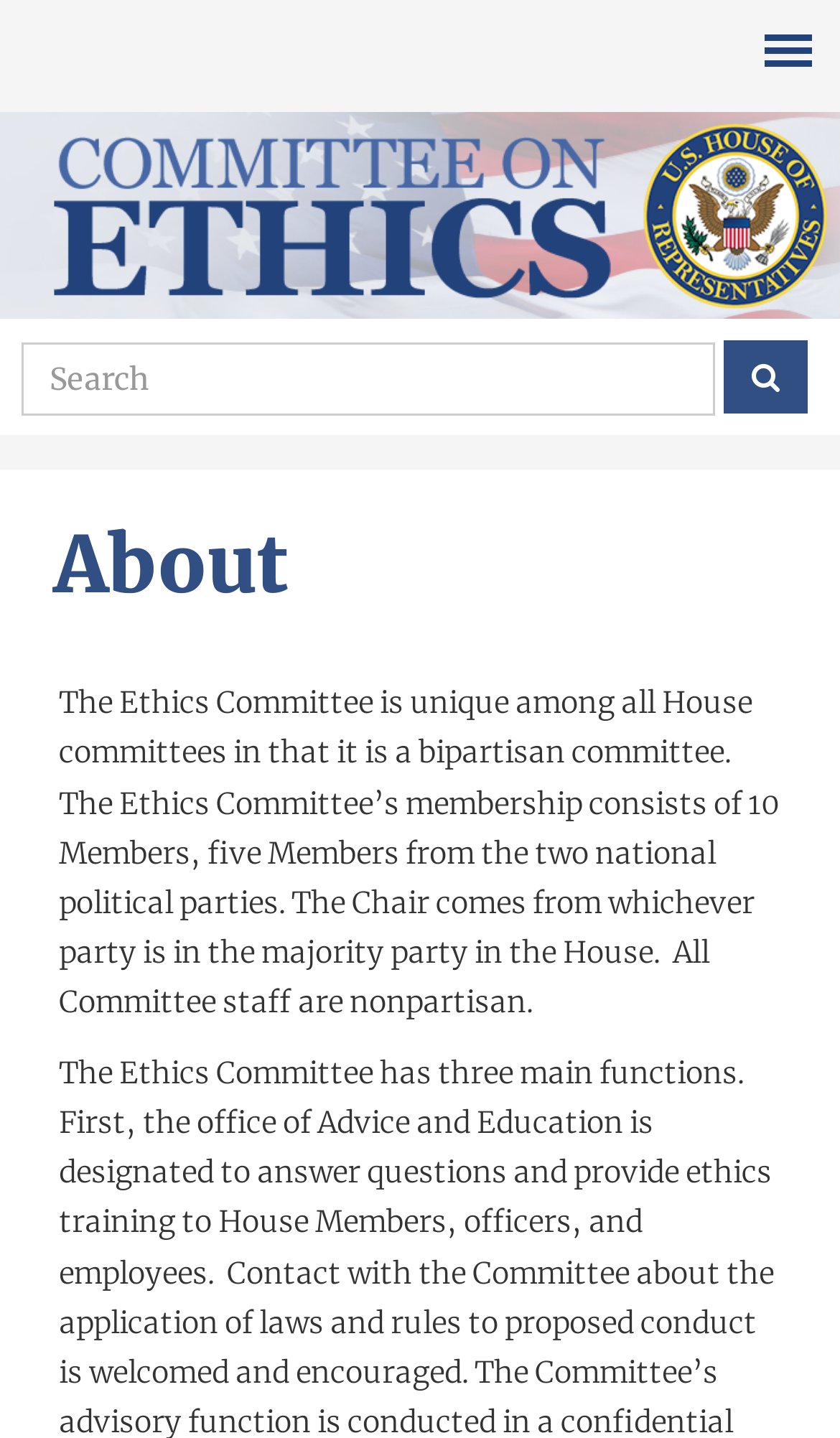What is the role of the Chair in the Ethics Committee?
Give a detailed response to the question by analyzing the screenshot.

I found the answer by reading the static text element that describes the committee, which states 'The Chair comes from whichever party is in the majority party in the House...'.